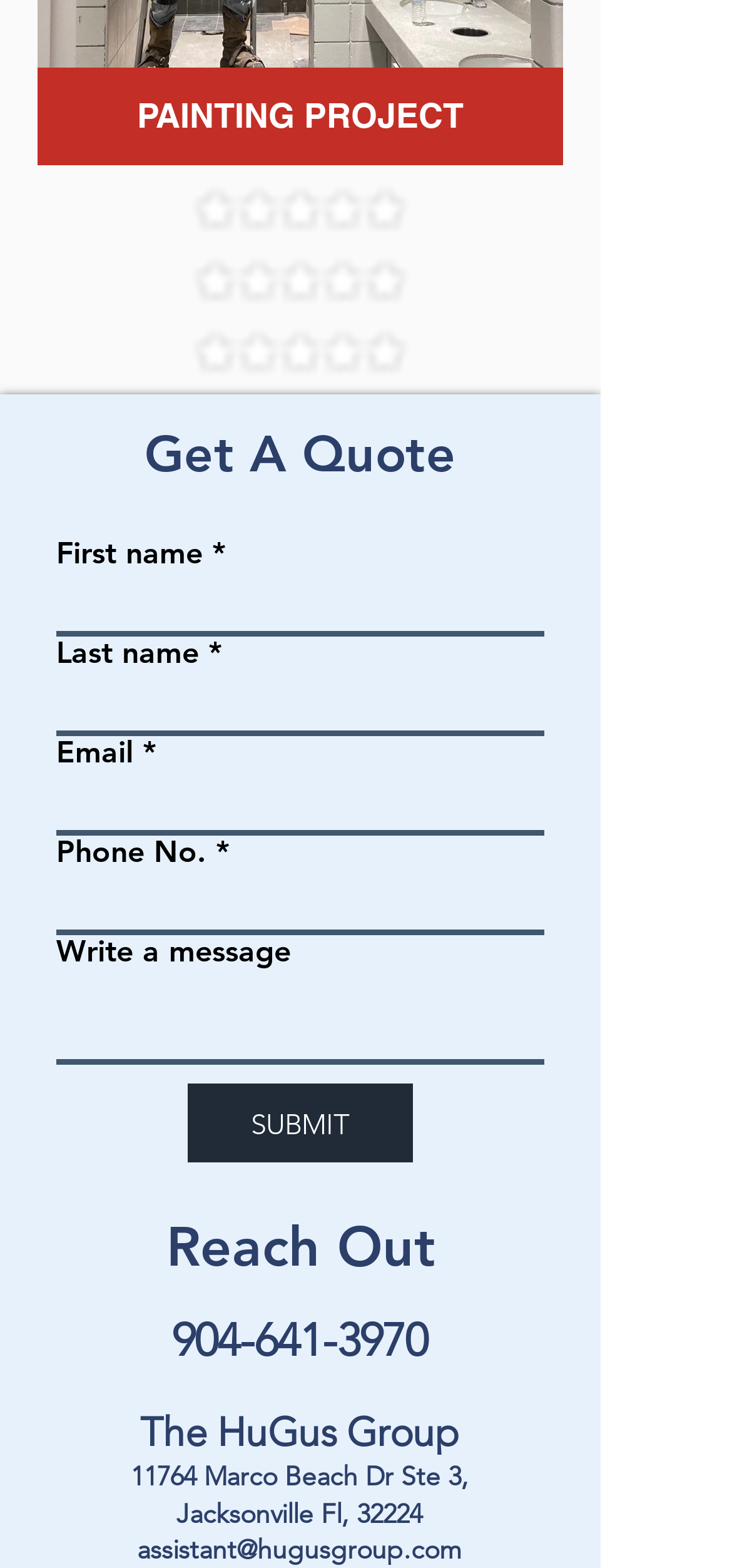Please provide a short answer using a single word or phrase for the question:
What is the company name mentioned on the webpage?

The HuGus Group